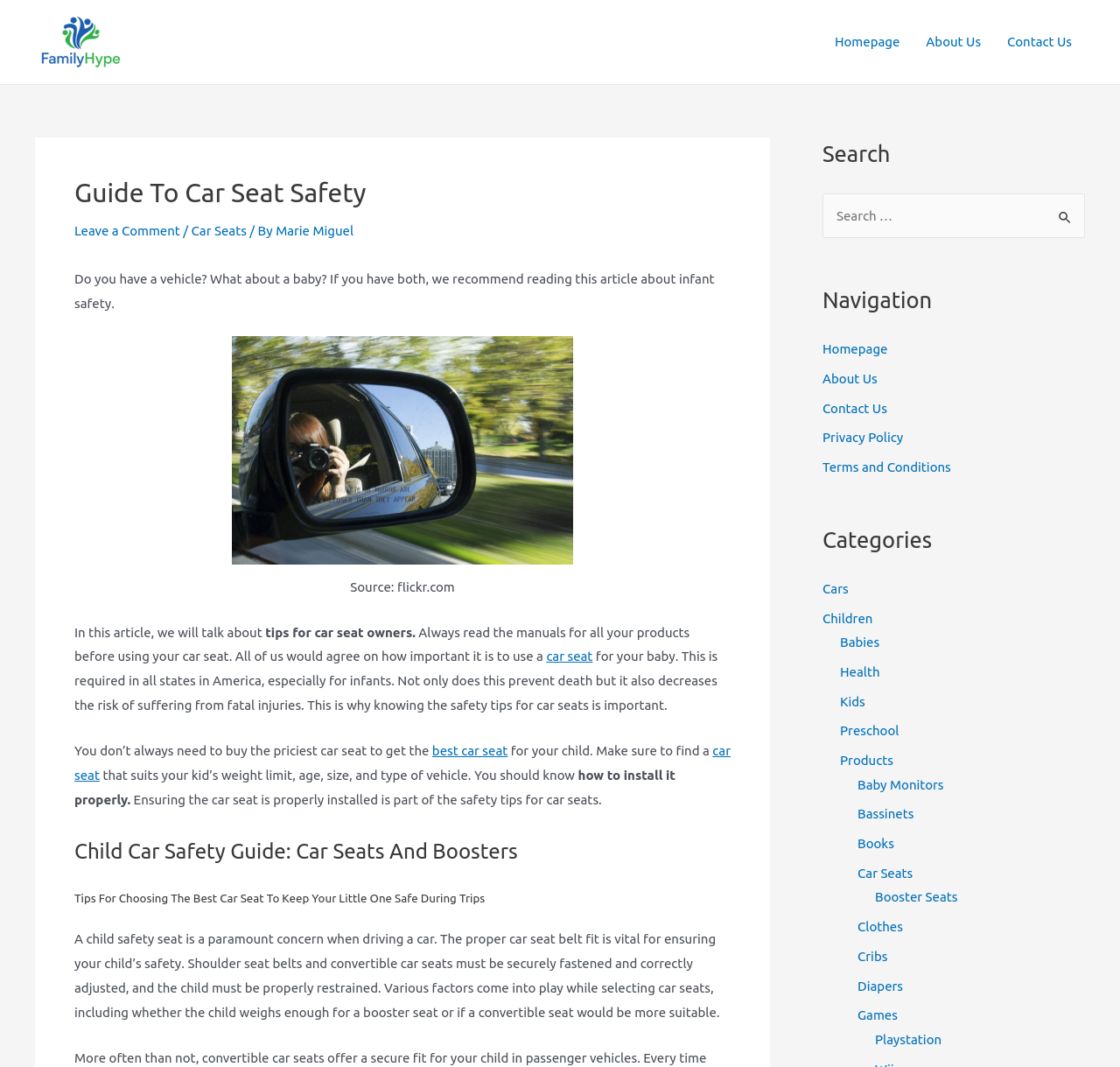What type of seat is mentioned as an alternative to a car seat?
Provide an in-depth answer to the question, covering all aspects.

The webpage mentions booster seats as an option for children who weigh enough, implying that it is an alternative to a car seat. This is mentioned in the section 'Tips For Choosing The Best Car Seat To Keep Your Little One Safe During Trips'.